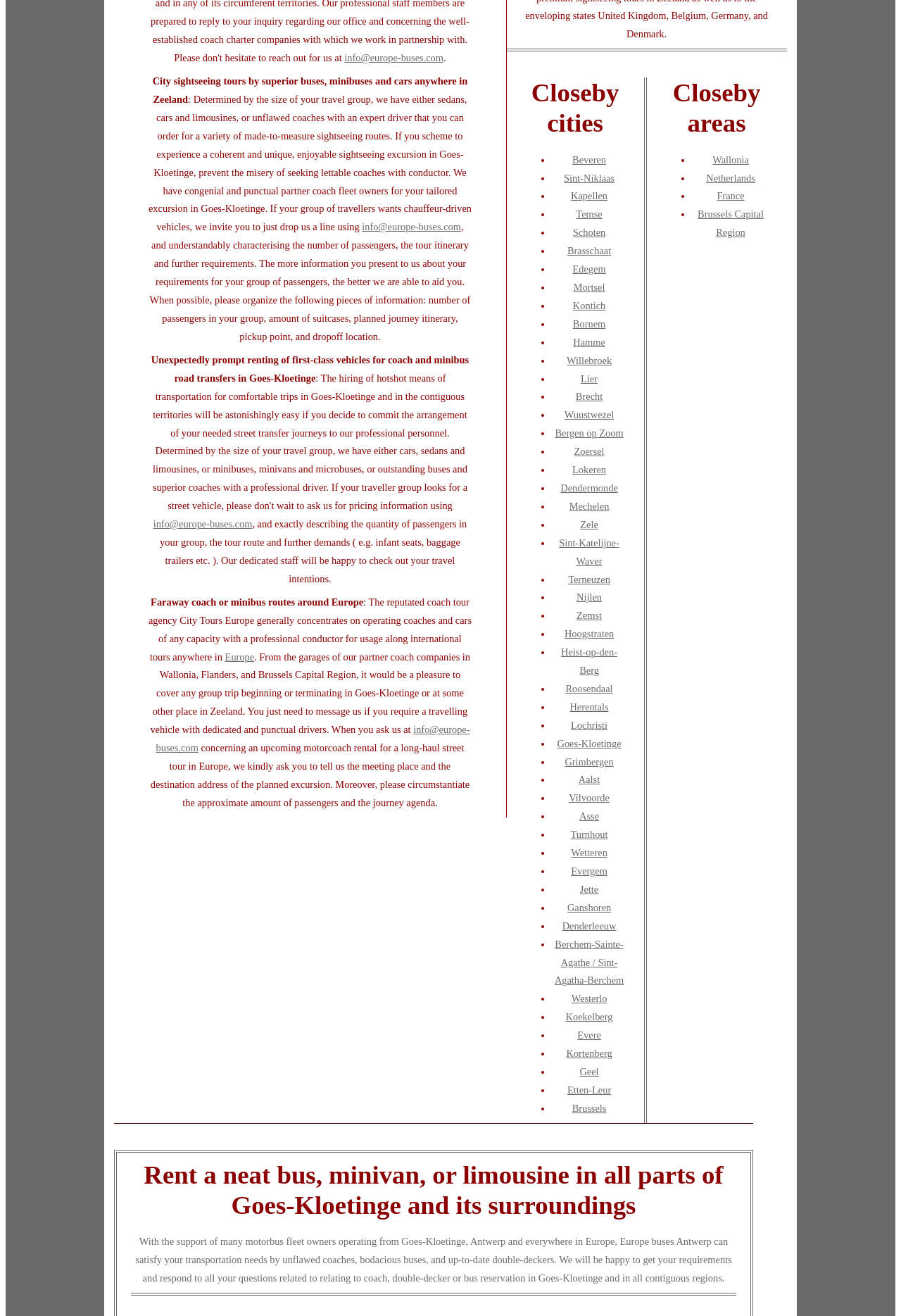Determine the bounding box coordinates of the region I should click to achieve the following instruction: "Explore faraway coach or minibus routes around Europe". Ensure the bounding box coordinates are four float numbers between 0 and 1, i.e., [left, top, right, bottom].

[0.167, 0.453, 0.403, 0.462]